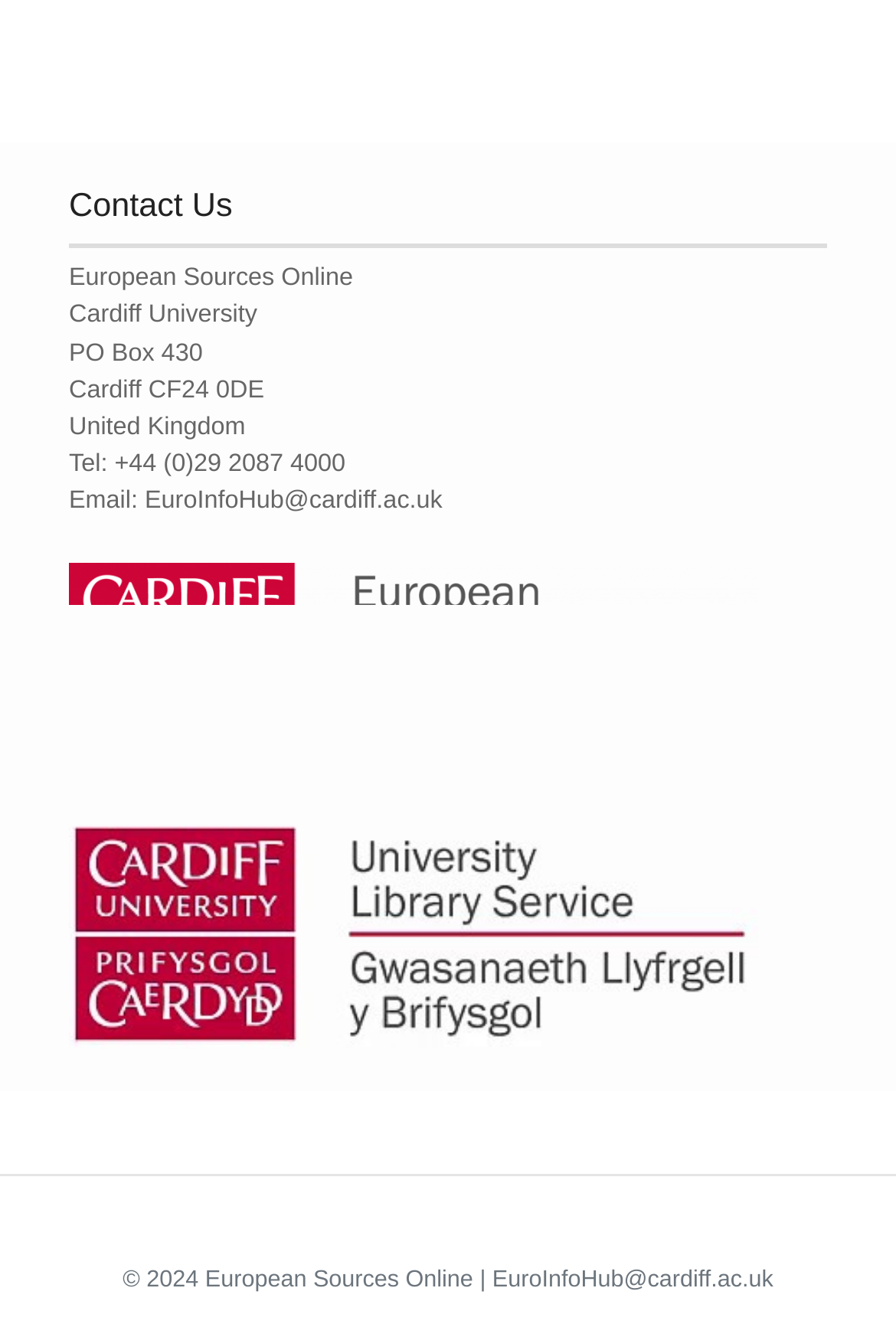Use a single word or phrase to answer the question:
What is the country where the university is located?

United Kingdom